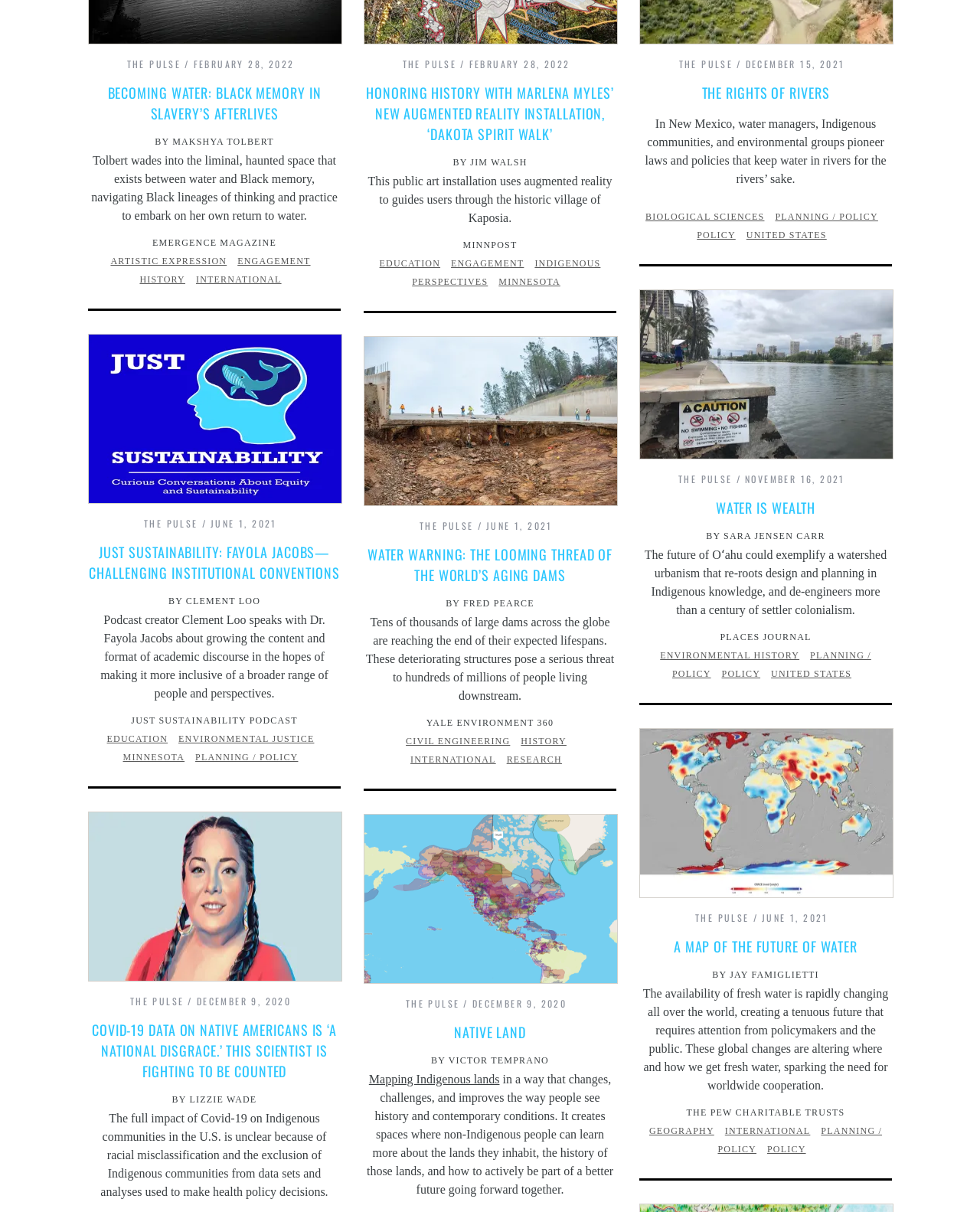Using the provided description Just Sustainability Podcast, find the bounding box coordinates for the UI element. Provide the coordinates in (top-left x, top-left y, bottom-right x, bottom-right y) format, ensuring all values are between 0 and 1.

[0.134, 0.589, 0.304, 0.599]